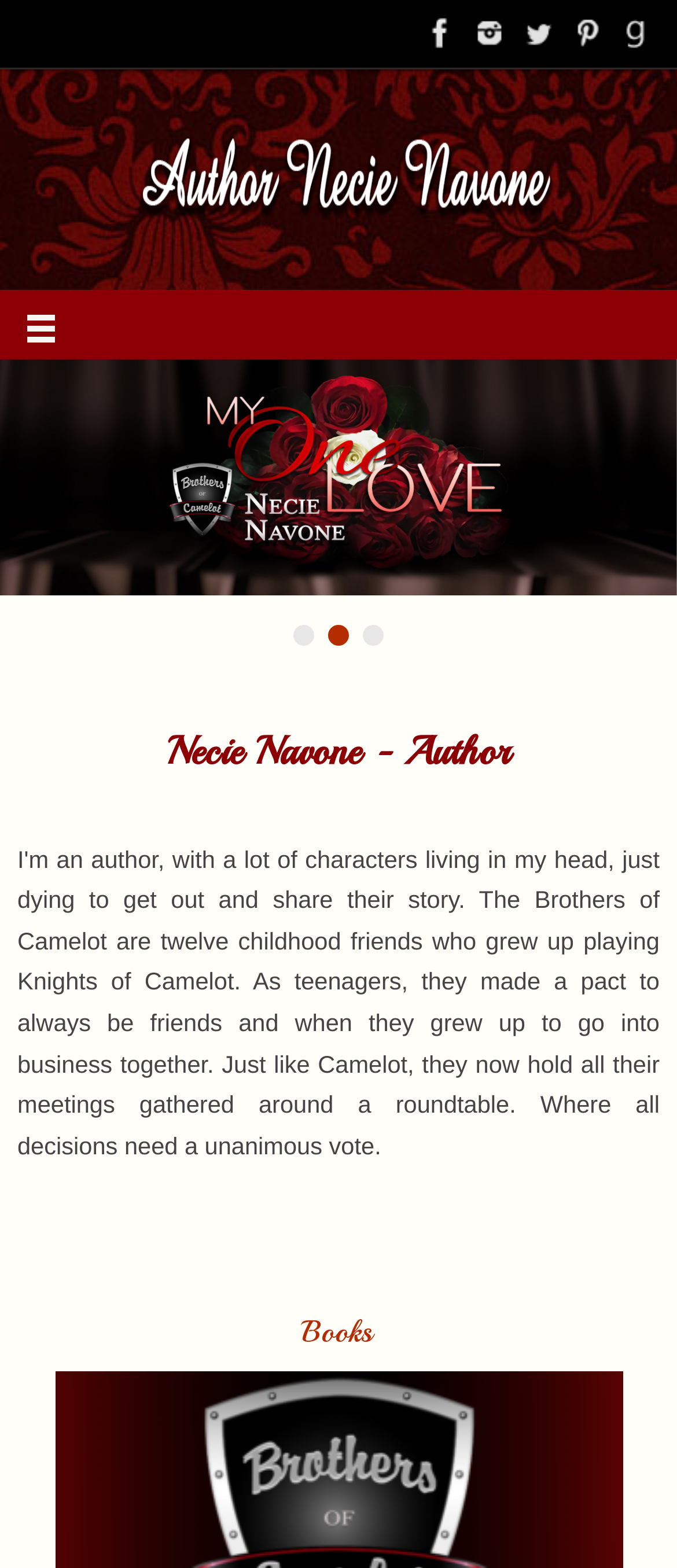What is the category of the webpage?
Provide a one-word or short-phrase answer based on the image.

Author